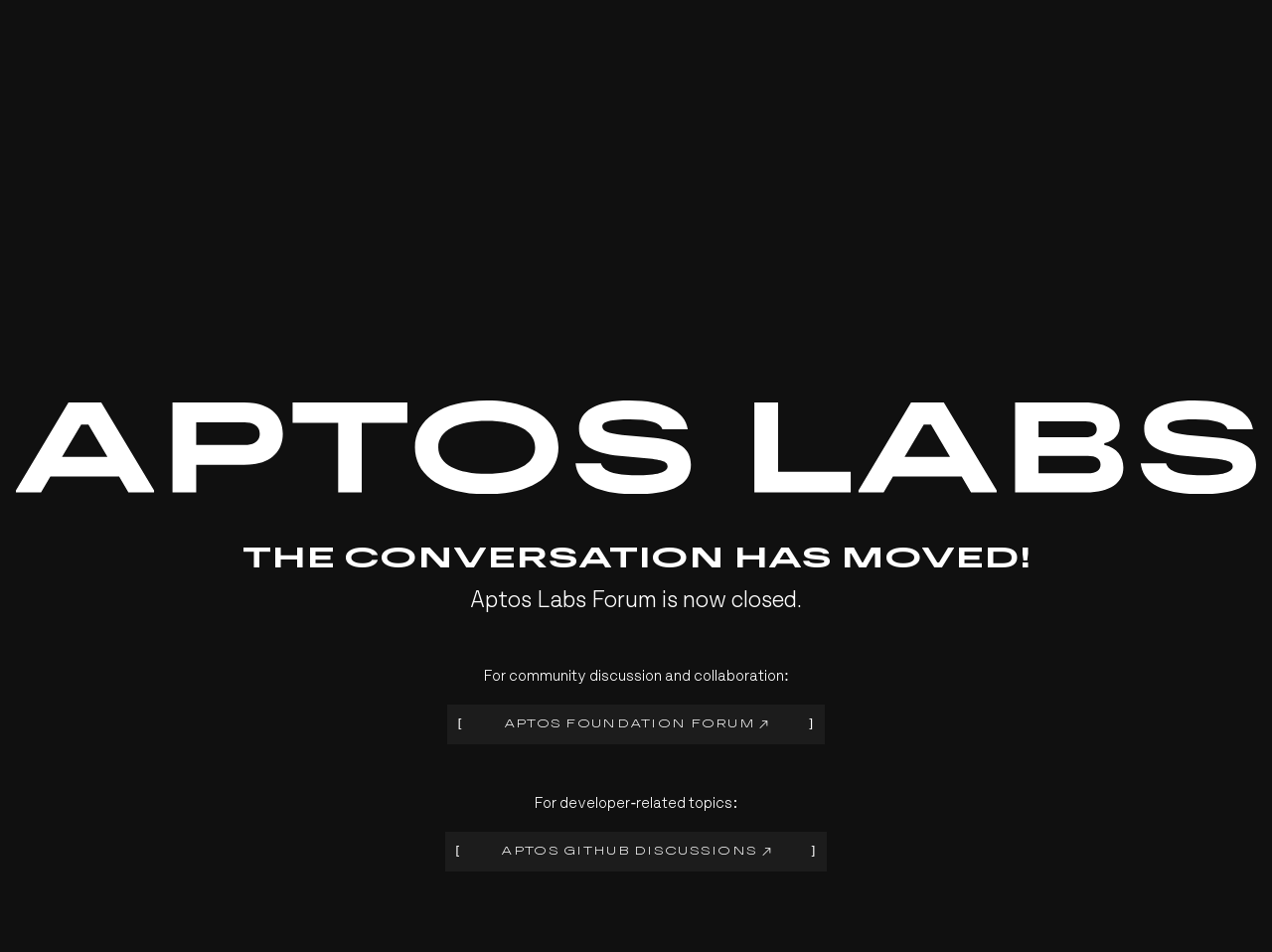Give a one-word or short phrase answer to the question: 
Where has the conversation moved to?

Aptos Foundation Forum